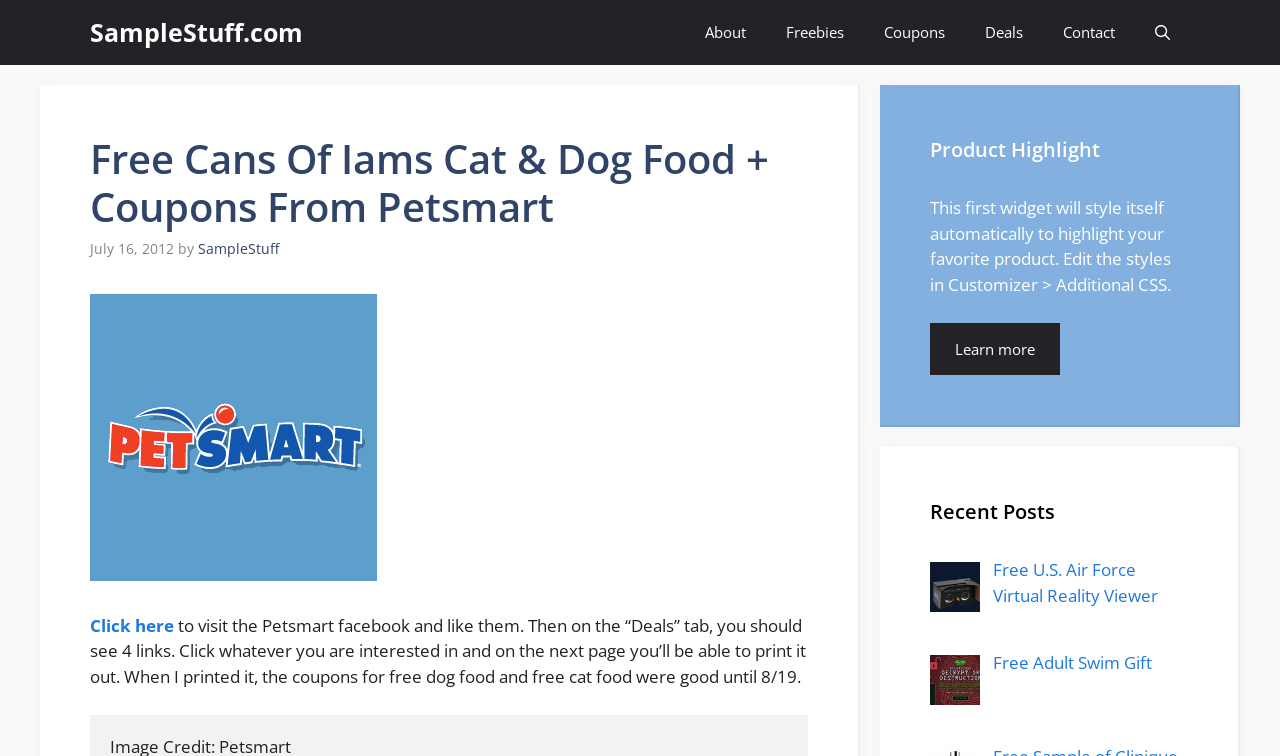Using the provided element description, identify the bounding box coordinates as (top-left x, top-left y, bottom-right x, bottom-right y). Ensure all values are between 0 and 1. Description: SampleStuff

[0.155, 0.316, 0.218, 0.342]